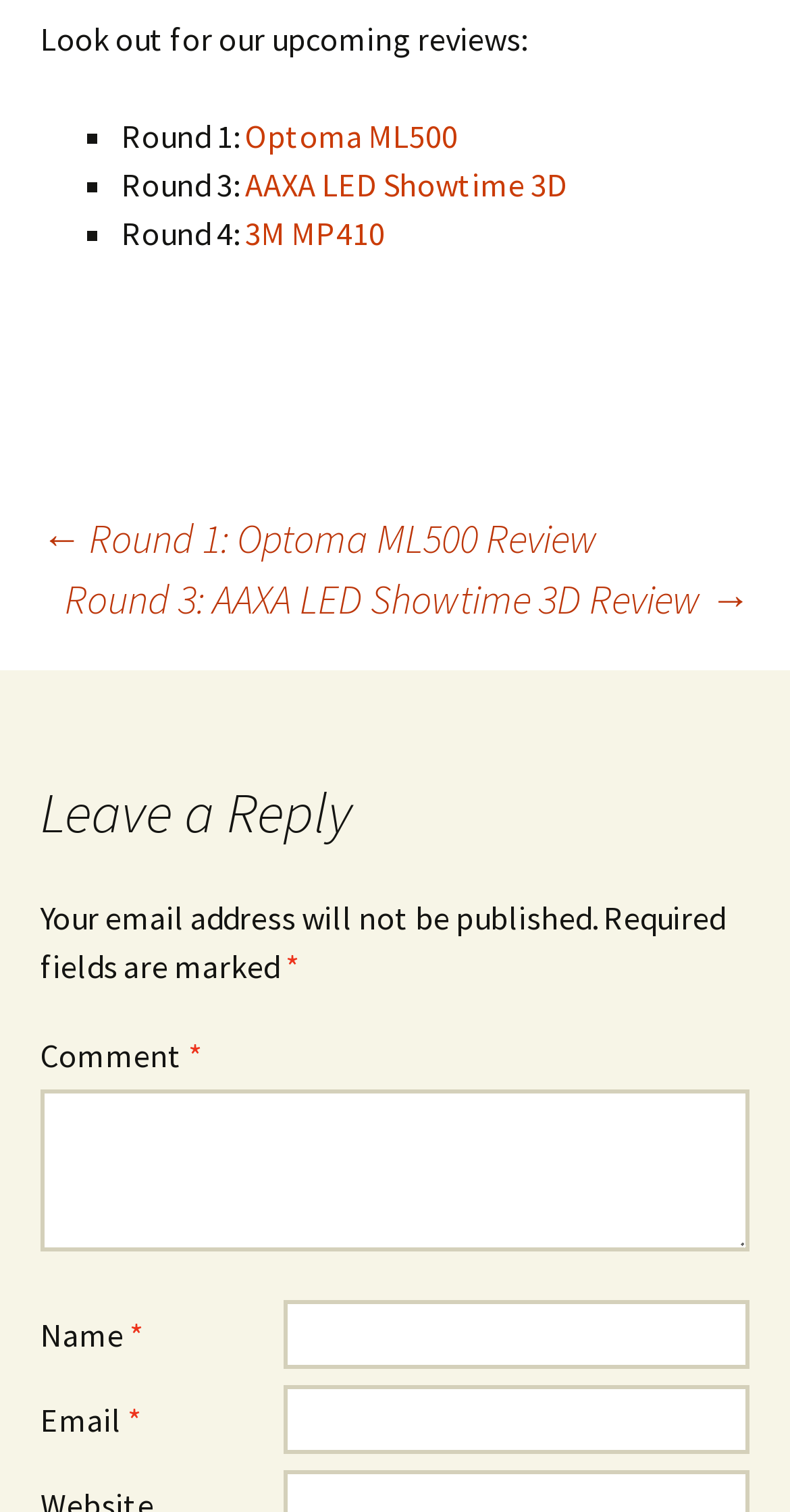What is the symbol used as a list marker?
Please answer the question with a single word or phrase, referencing the image.

■